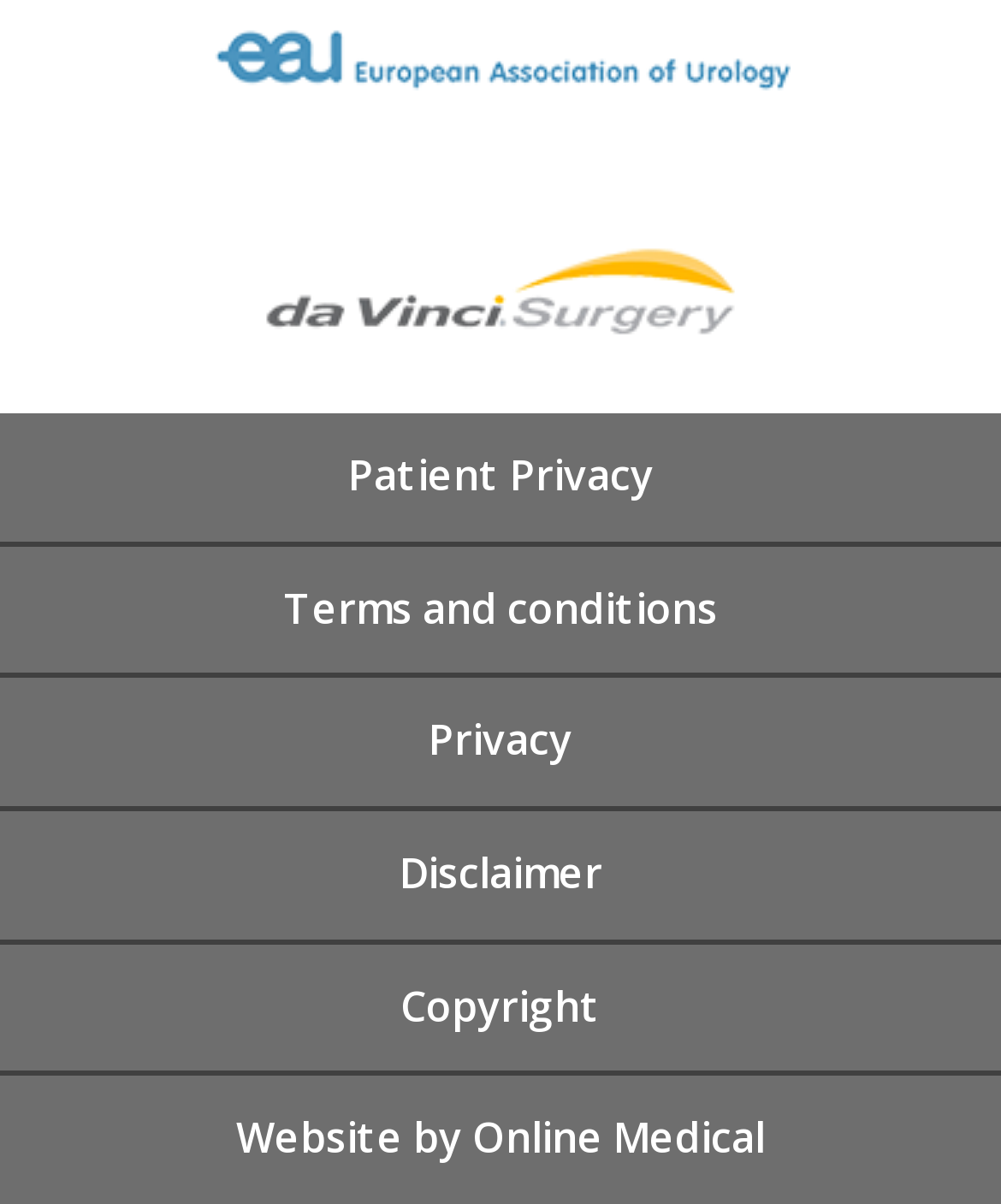What is the purpose of the links in the footer?
From the screenshot, provide a brief answer in one word or phrase.

Provide legal information